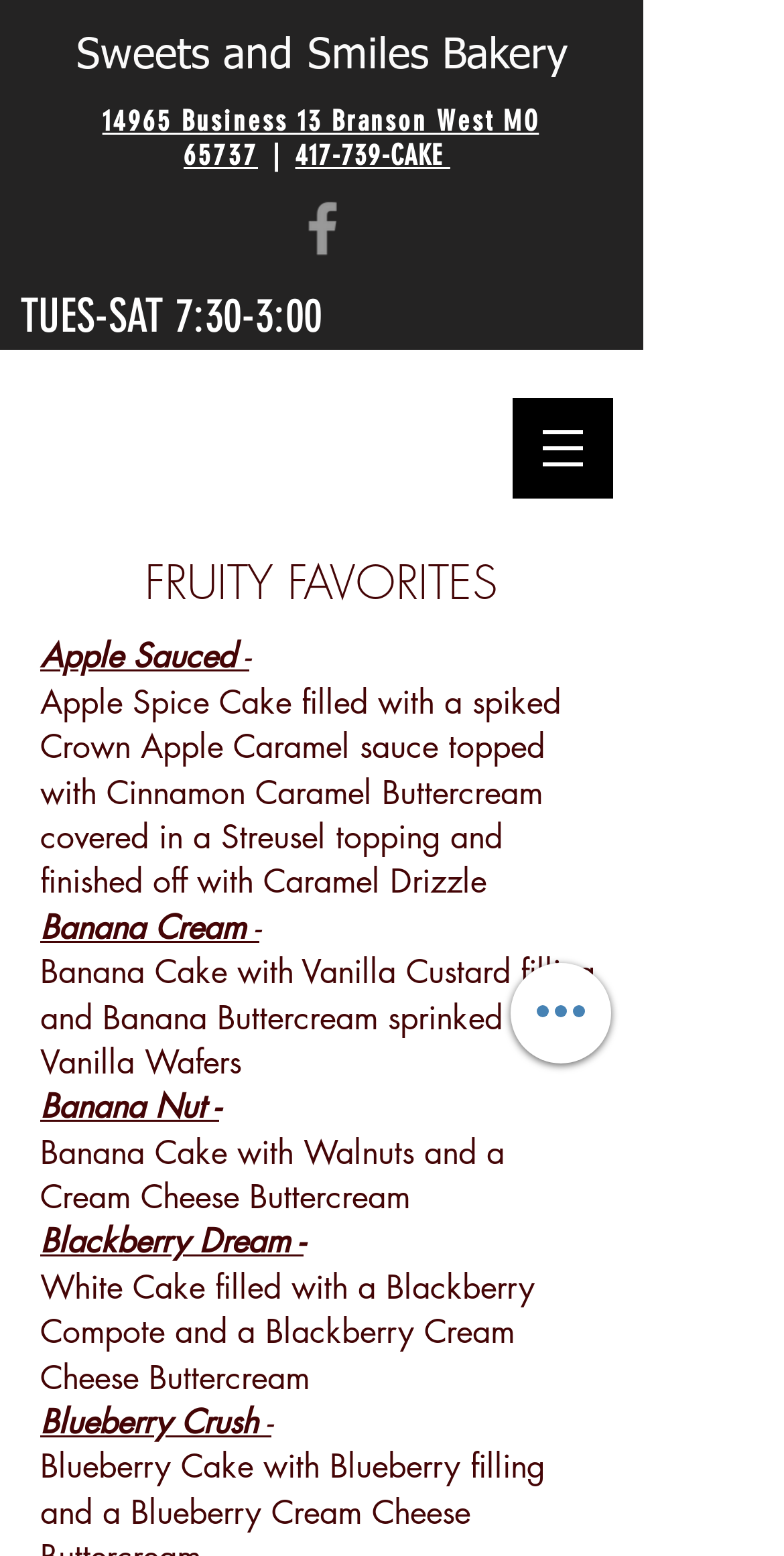Using the description: "Sweets and Smiles Bakery", identify the bounding box of the corresponding UI element in the screenshot.

[0.097, 0.023, 0.723, 0.05]